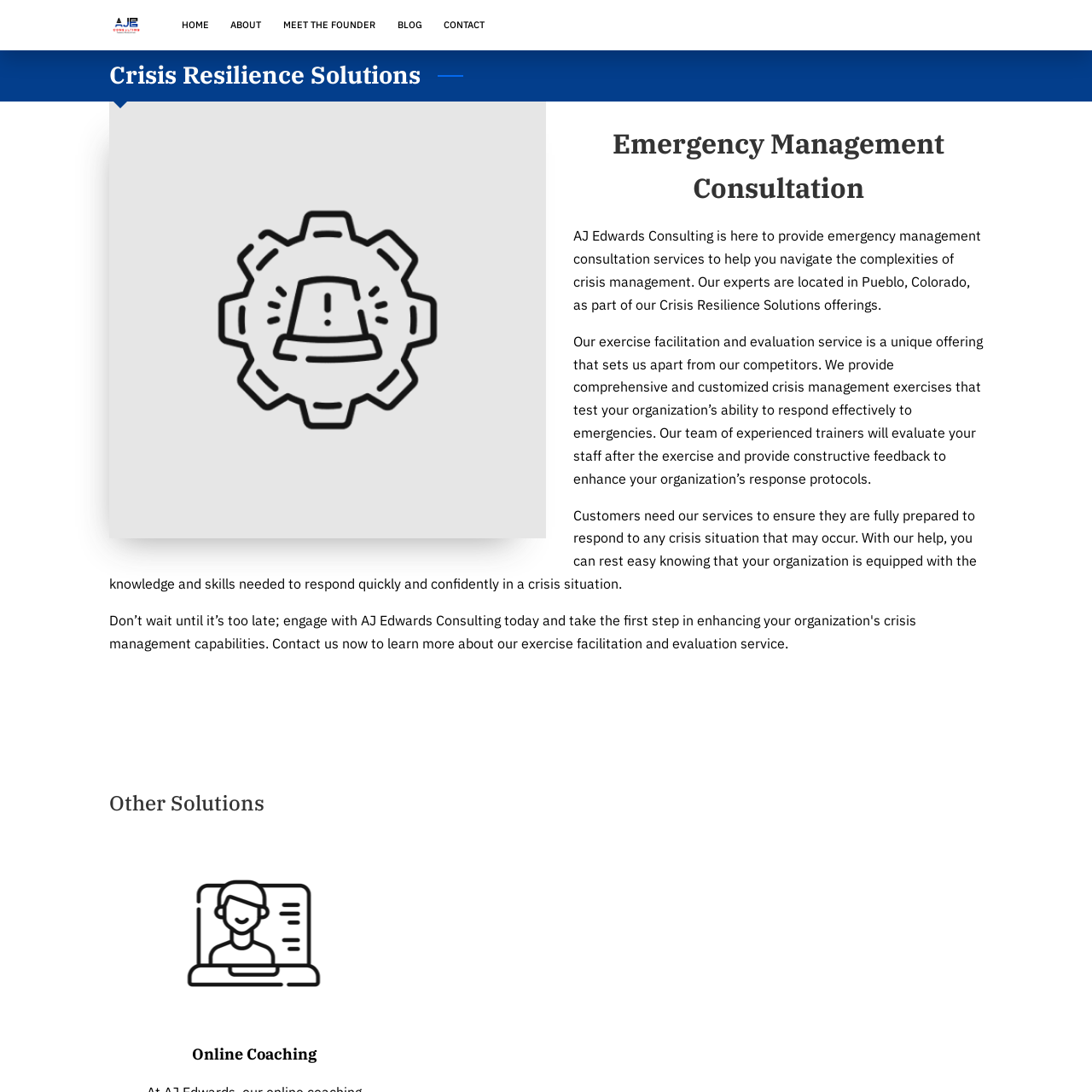Please analyze the image and provide a thorough answer to the question:
What is another solution offered by the consulting firm?

Another solution offered by the consulting firm can be found in the heading 'Online Coaching' at the bottom of the webpage, which is also a link to more information about this service.